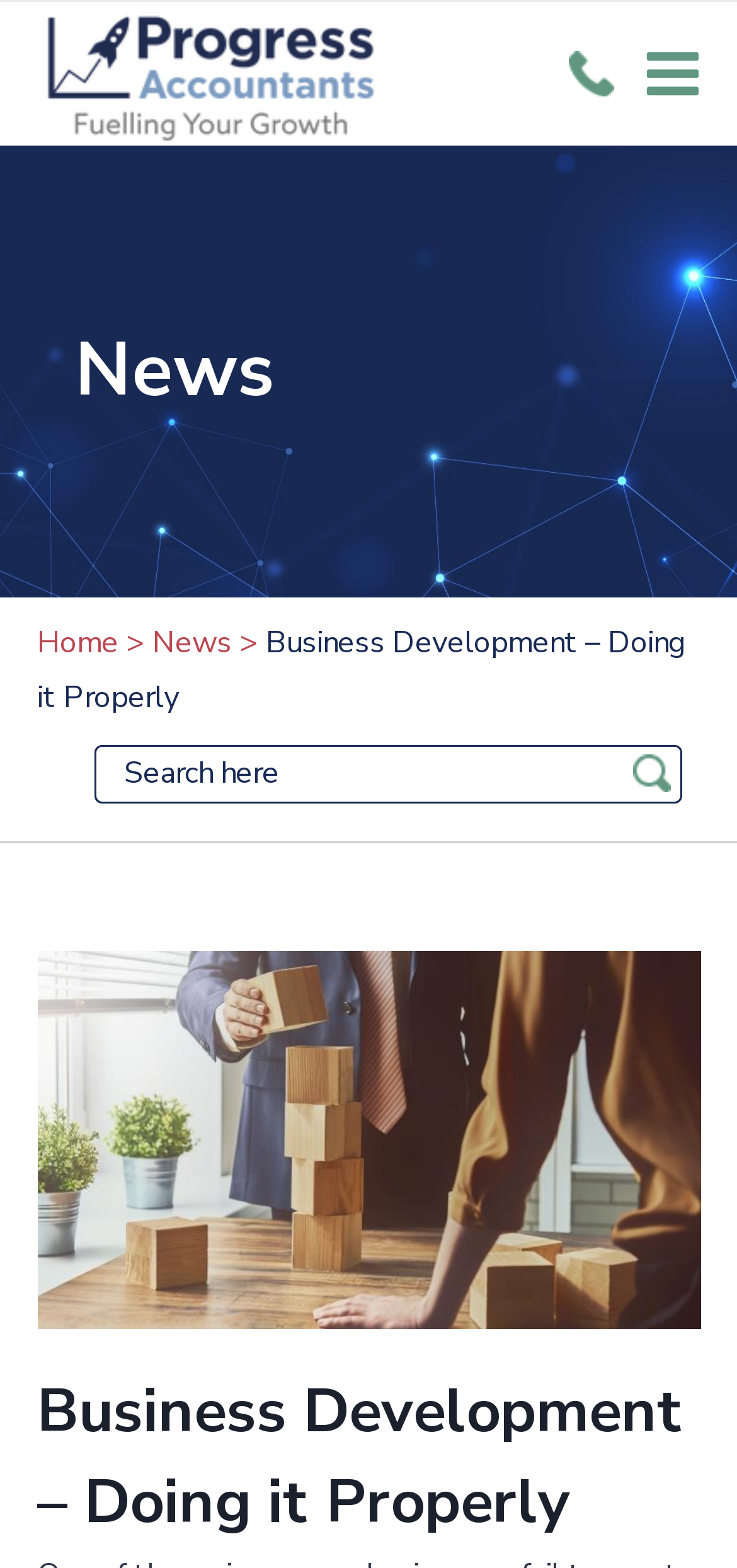What is the name of the accountants' firm?
Please answer the question with as much detail and depth as you can.

The name of the accountants' firm can be found in the top-left corner of the webpage, where it is written as 'Progress Accountants' in a link and an image with the same text.